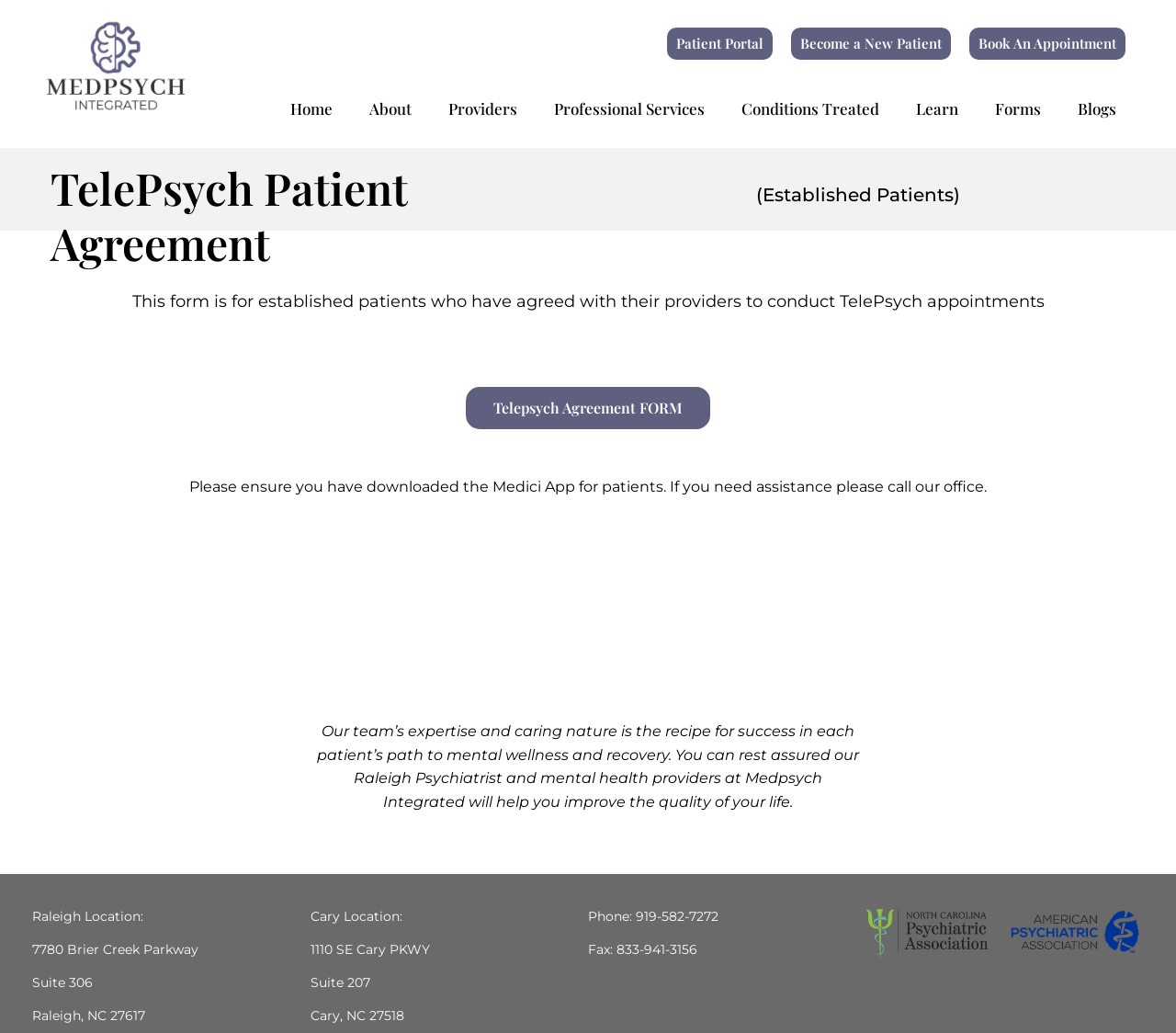Offer a meticulous caption that includes all visible features of the webpage.

The webpage is about Medpsych Integrated, a mental health service provider. At the top, there are several links, including "Patient Portal", "Become a New Patient", "Book An Appointment", and "Home", which are aligned horizontally and take up about half of the screen width. Below these links, there is a main section that occupies most of the screen.

In the main section, there is a heading "TelePsych Patient Agreement" at the top, followed by a subtitle "(Established Patients)". Below the subtitle, there is a paragraph of text explaining the purpose of the form, which is for established patients who have agreed with their providers to conduct TelePsych appointments.

Underneath the paragraph, there is a link to the "Telepsych Agreement FORM". Below the link, there is another paragraph of text providing instructions on downloading the Medici App for patients and seeking assistance if needed.

Further down, there is a promotional text highlighting the expertise and caring nature of the Medpsych Integrated team, which is followed by the contact information of the Raleigh and Cary locations, including addresses and phone numbers. The contact information is divided into two sections, one for each location, and is placed at the bottom of the page.